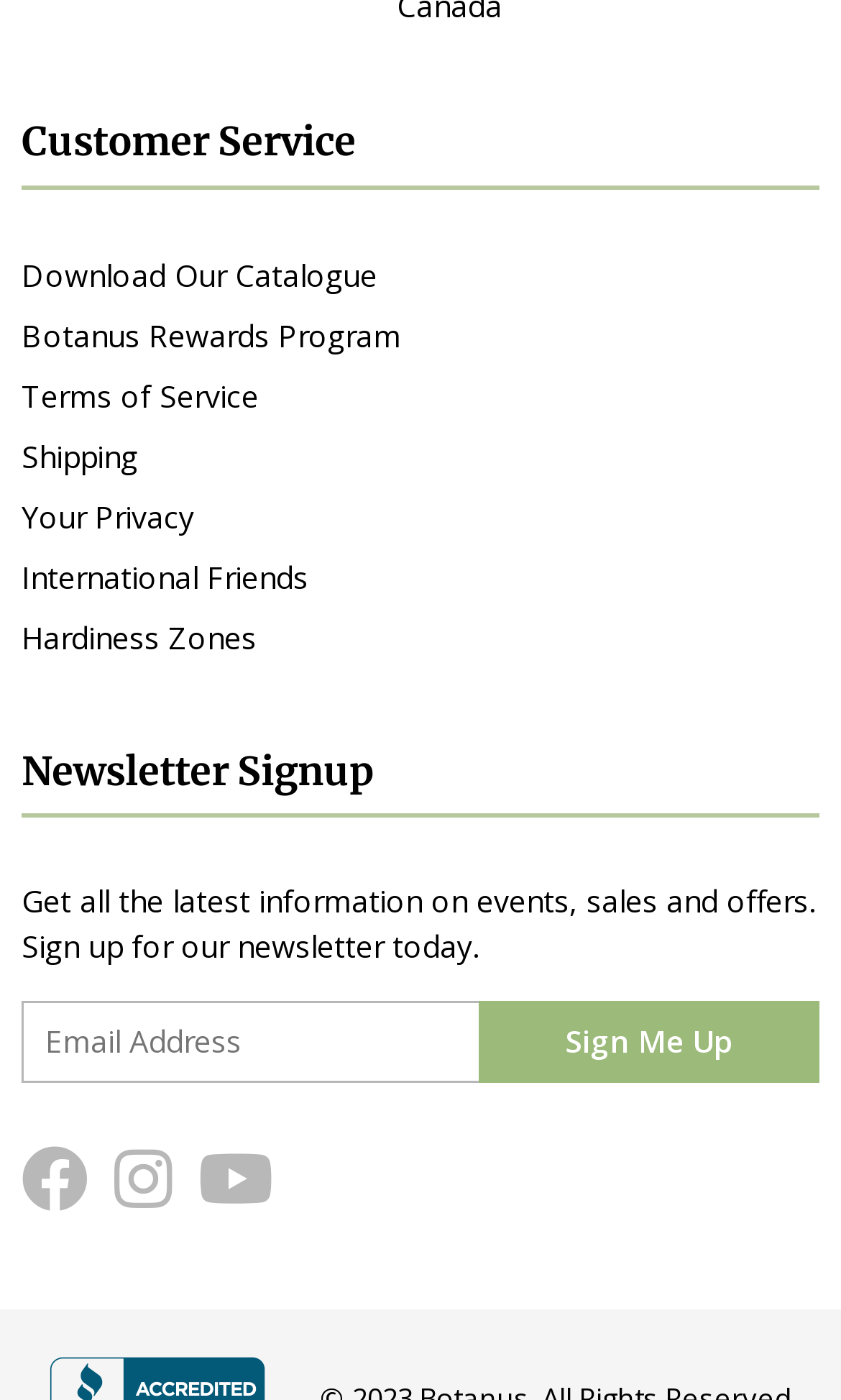What is the last link under 'Customer Service'?
Using the image, provide a concise answer in one word or a short phrase.

Hardiness Zones